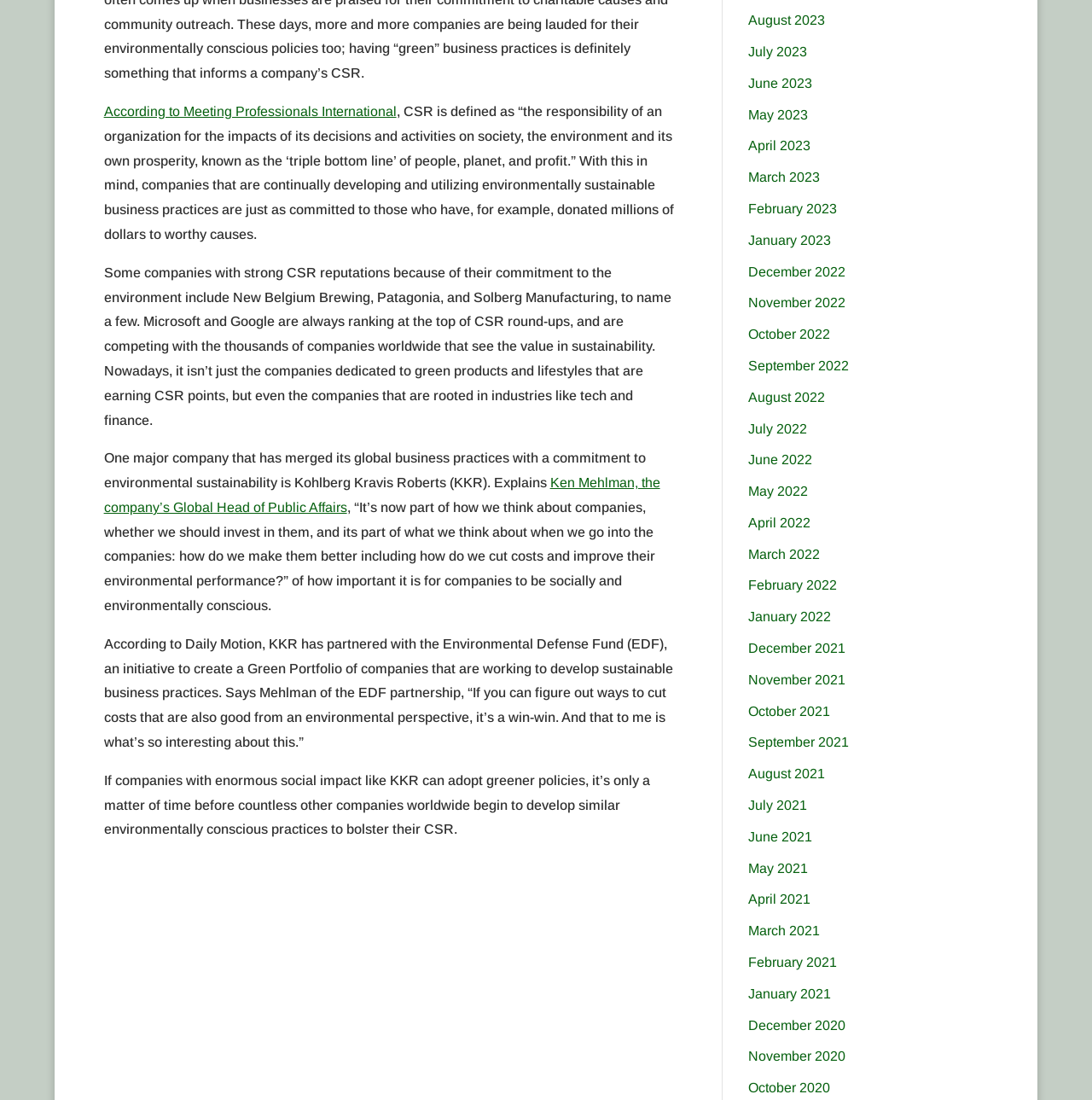Which company has partnered with the Environmental Defense Fund?
Please answer the question with a detailed response using the information from the screenshot.

According to the webpage, KKR has partnered with the Environmental Defense Fund (EDF) to create a Green Portfolio of companies that are working to develop sustainable business practices. This information is provided in the StaticText element that mentions the EDF partnership.